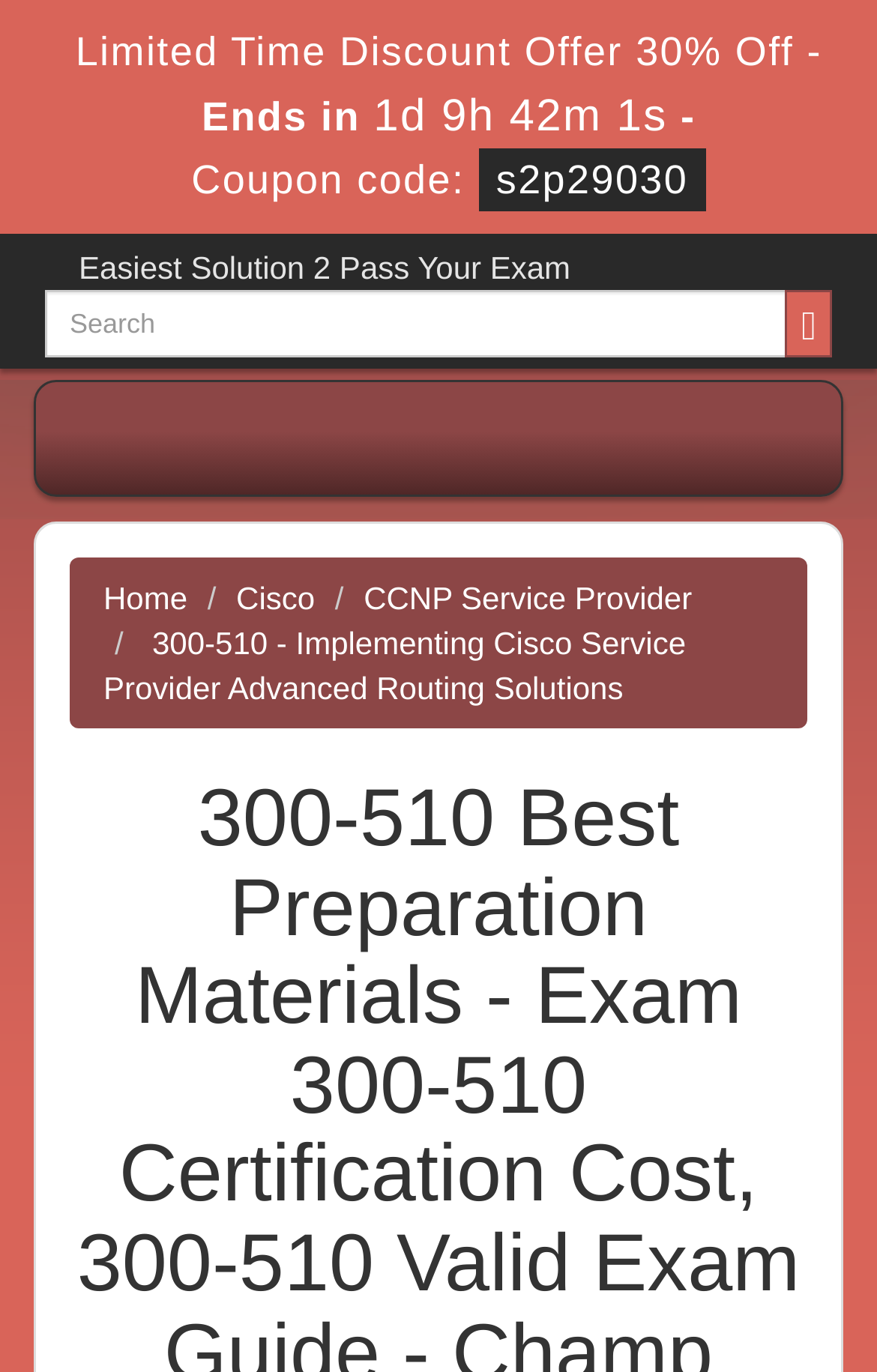Detail the various sections and features of the webpage.

The webpage appears to be a certification exam preparation website, specifically for the Cisco 300-510 exam. At the top of the page, there is a prominent heading announcing a limited-time discount offer of 30% off, with a countdown timer displaying the remaining time. Below this, there is a static text element stating "Easiest Solution 2 Pass Your Exam".

On the top-right side of the page, there is a search box with a required field and a button with a magnifying glass icon. To the left of the search box, there is a layout table containing several links, including "Home", "Cisco", and "CCNP Service Provider". These links are positioned horizontally, with "Home" on the left and "CCNP Service Provider" on the right.

Further down the page, there is a static text element displaying the exam title "300-510 - Implementing Cisco Service Provider Advanced Routing Solutions". This text is positioned below the links and search box, and takes up a significant portion of the page width.